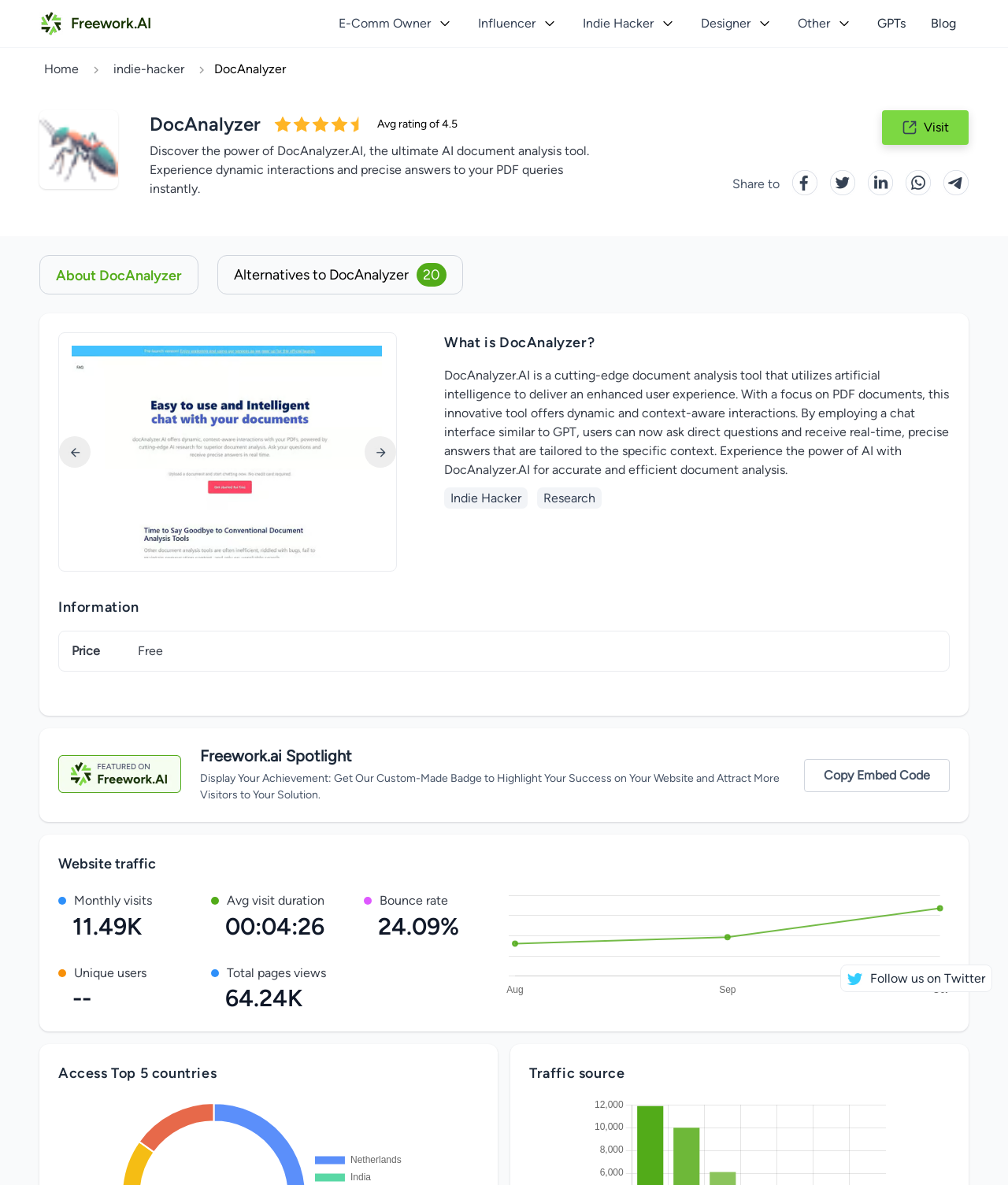Determine the bounding box coordinates of the section I need to click to execute the following instruction: "Visit the DocAnalyzer website". Provide the coordinates as four float numbers between 0 and 1, i.e., [left, top, right, bottom].

[0.875, 0.093, 0.961, 0.122]